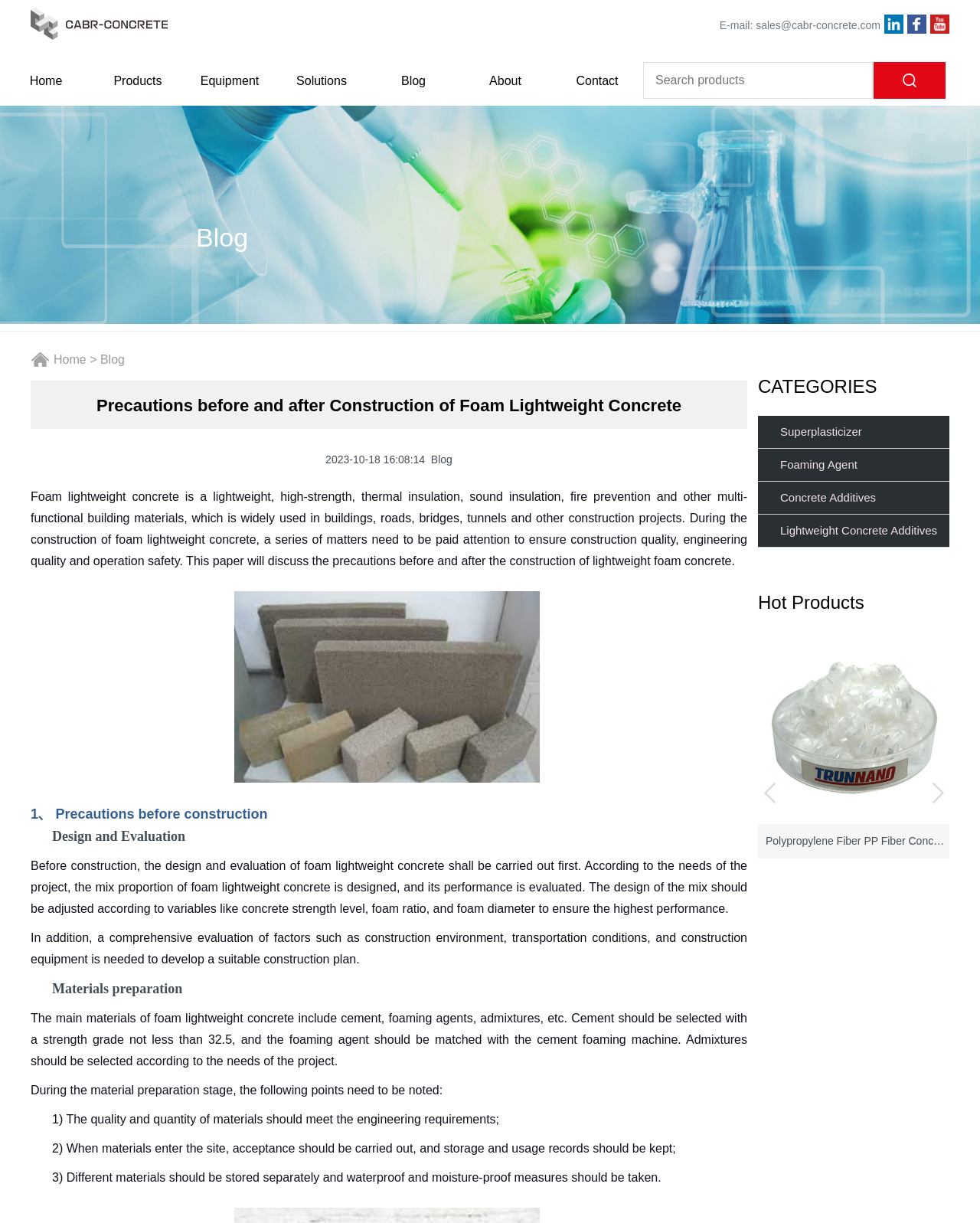What is the title of the blog post?
Based on the image, answer the question with as much detail as possible.

The title of the blog post is located at the top of the webpage, above the text '2023-10-18 16:08:14 Blog'. It is also the main heading of the webpage.